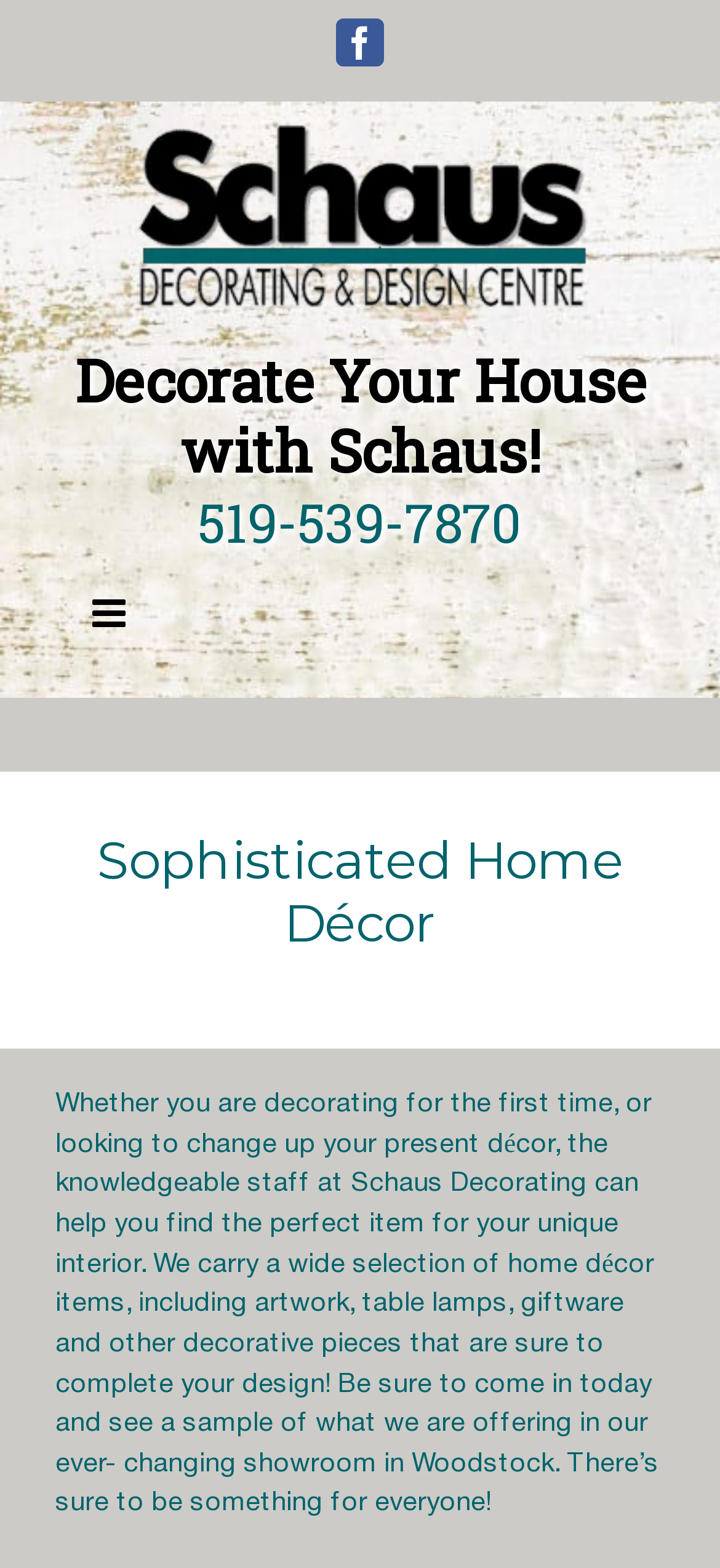Create a detailed narrative describing the layout and content of the webpage.

The webpage is about Schaus Decorating, a home décor store in Woodstock, ON. At the top left corner, there is a logo of Schaus Decorating & Design Centre, which is also a clickable link. To the right of the logo, there is a Facebook link, represented by a Facebook icon. 

Below the logo, there is a heading that reads "Decorate Your House with Schaus! 519-539-7870", with the phone number being a clickable link. 

Further down, there is another heading that says "Sophisticated Home Décor". Below this heading, there is a paragraph of text that describes the services and products offered by Schaus Decorating. The text explains that the knowledgeable staff can help customers find the perfect item for their unique interior, and that they carry a wide selection of home décor items, including artwork, table lamps, giftware, and other decorative pieces. The text also invites customers to visit their showroom in Woodstock.

On the top right corner, there is a "Toggle mobile menu" link, which is not expanded.